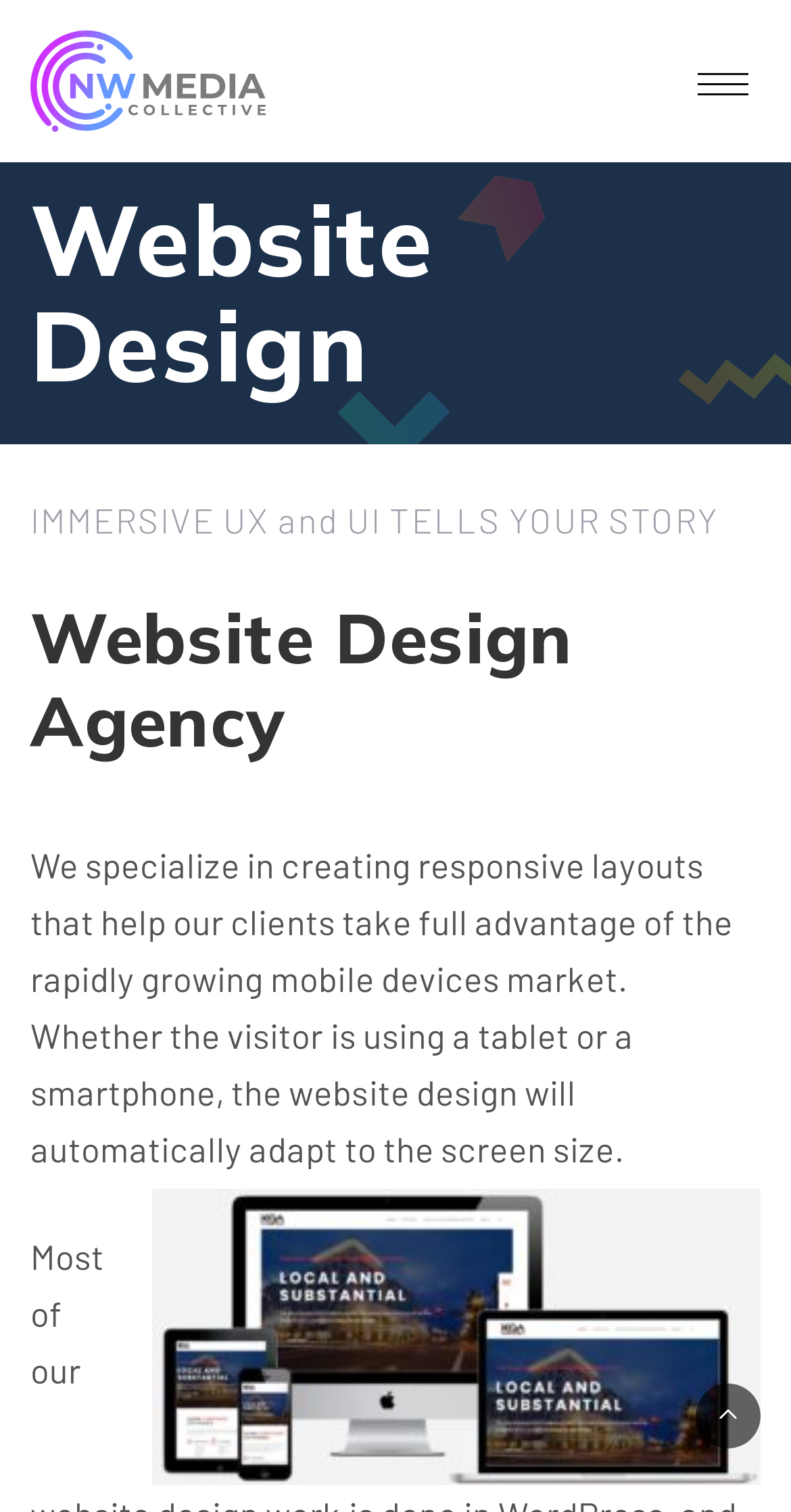Elaborate on the webpage's design and content in a detailed caption.

The webpage is about a website design agency in Vancouver, WA, showcasing their expertise in creating engaging and responsive website designs. At the top, there is a prominent link and two identical images with the text "Web Design & Marketing Vancouver WA | NW Media Collective". Below this, a heading "Website Design" is centered, followed by a bold statement "IMMERSIVE UX and UI TELLS YOUR STORY". 

Further down, another heading "Website Design Agency" is positioned, accompanied by a paragraph of text explaining the agency's specialization in creating responsive layouts for various mobile devices. This text is situated to the left of an image showcasing website design example screens, which takes up most of the right side of the page.

At the bottom right corner, there is a link and a small image, likely a social media icon or a call-to-action button. The overall content is well-structured, with clear headings and concise text, effectively communicating the agency's services and expertise.